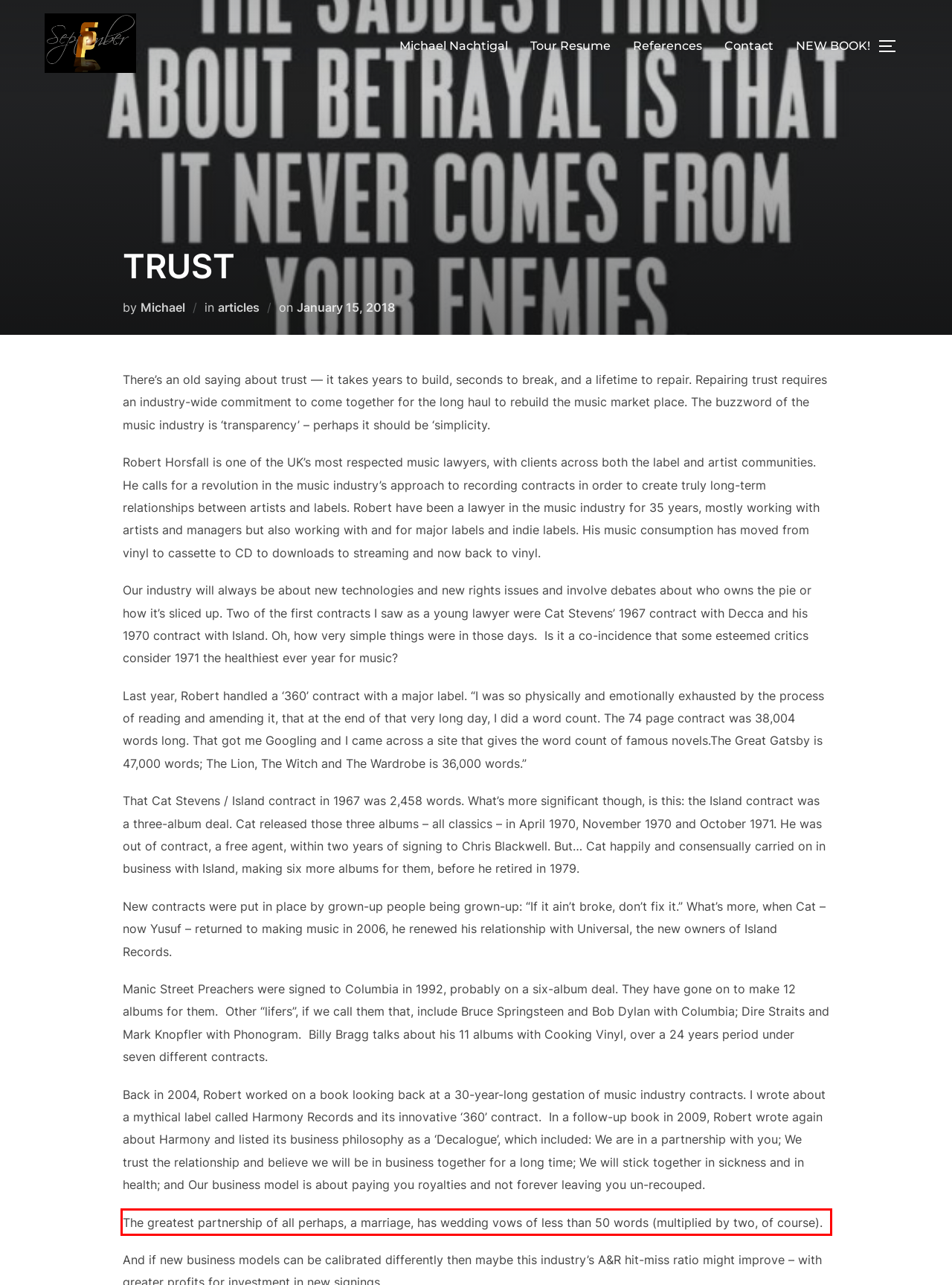Please look at the screenshot provided and find the red bounding box. Extract the text content contained within this bounding box.

The greatest partnership of all perhaps, a marriage, has wedding vows of less than 50 words (multiplied by two, of course).